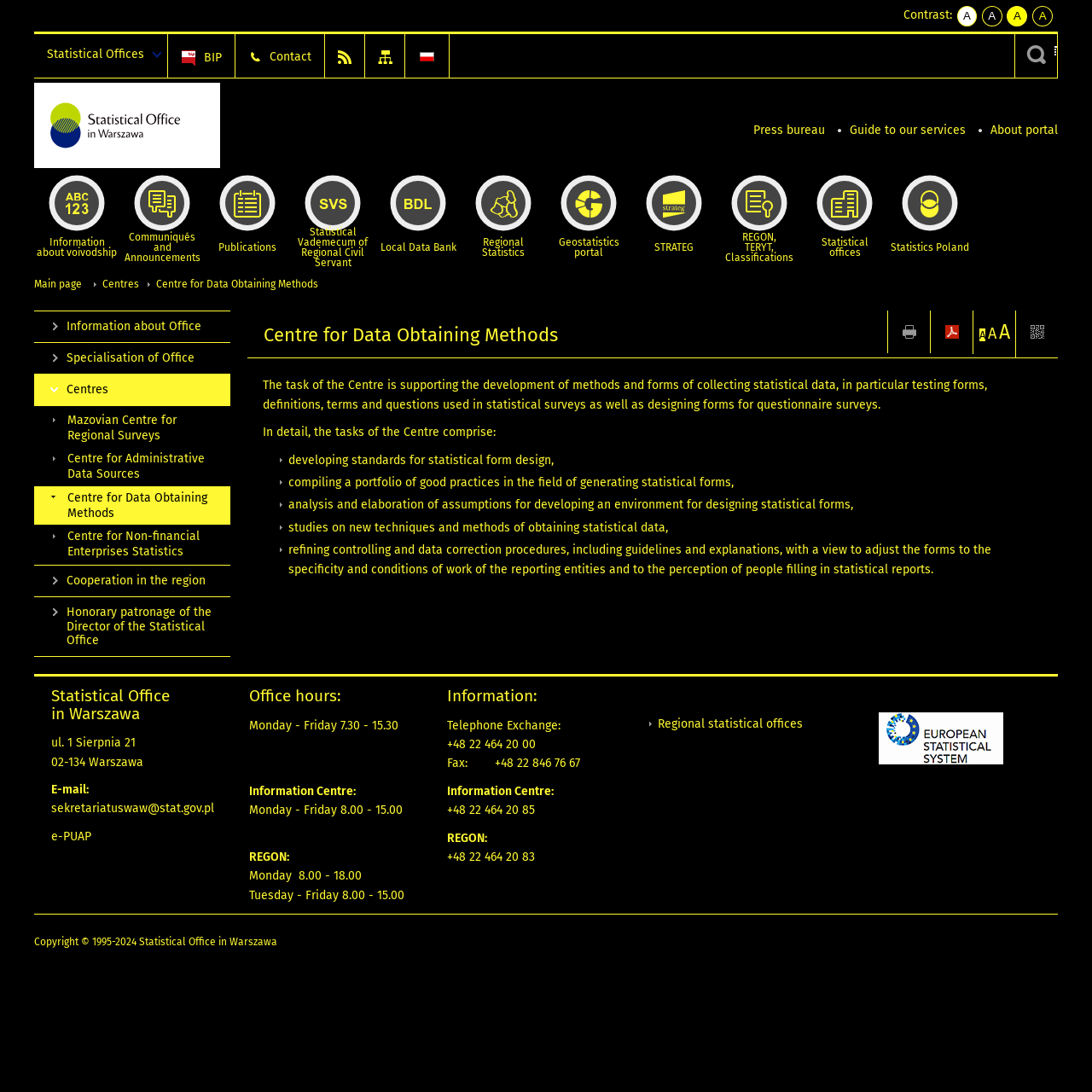Please identify the bounding box coordinates of the region to click in order to complete the given instruction: "Search for something". The coordinates should be four float numbers between 0 and 1, i.e., [left, top, right, bottom].

[0.929, 0.031, 0.969, 0.071]